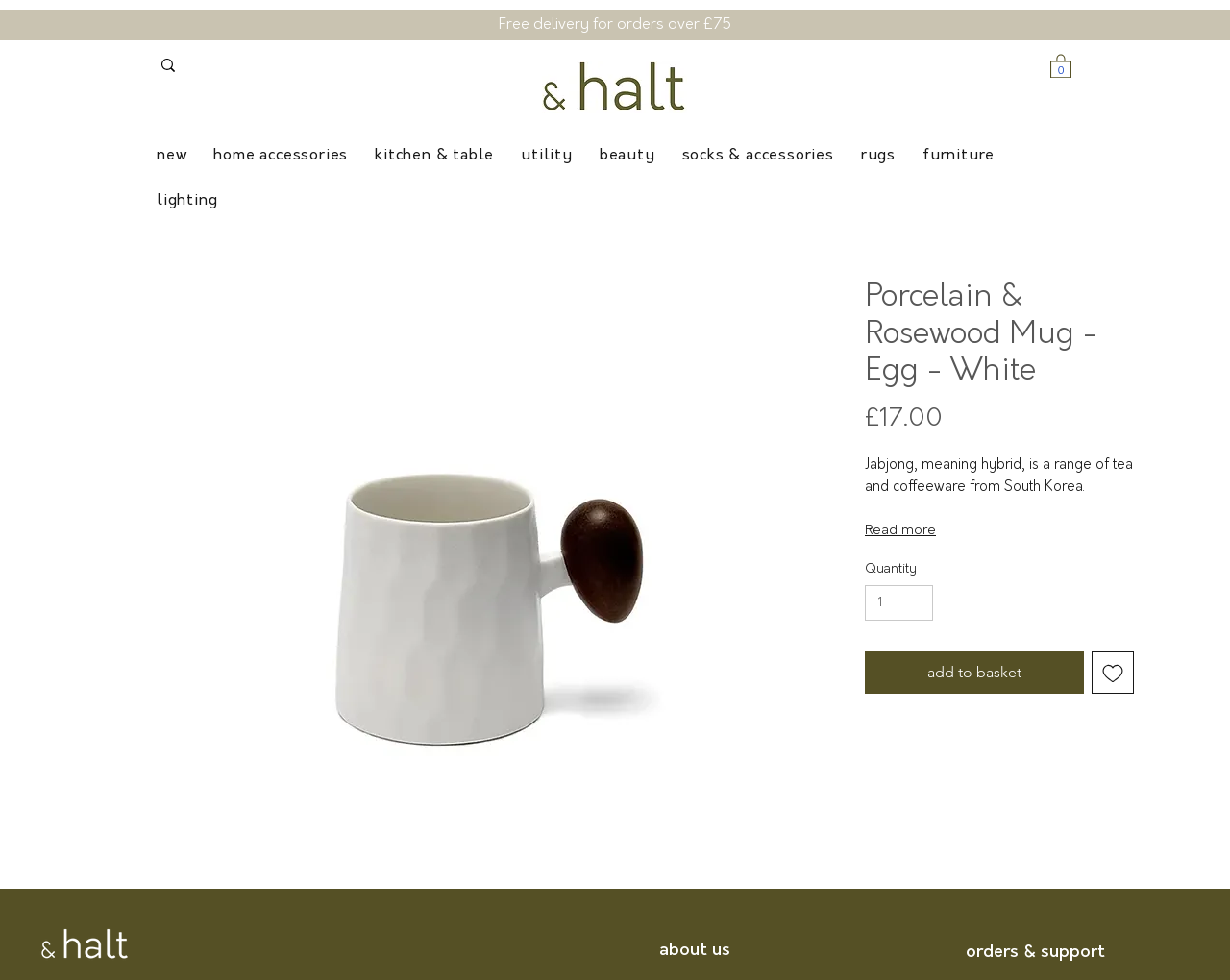Please find the bounding box coordinates in the format (top-left x, top-left y, bottom-right x, bottom-right y) for the given element description. Ensure the coordinates are floating point numbers between 0 and 1. Description: new

[0.12, 0.14, 0.16, 0.179]